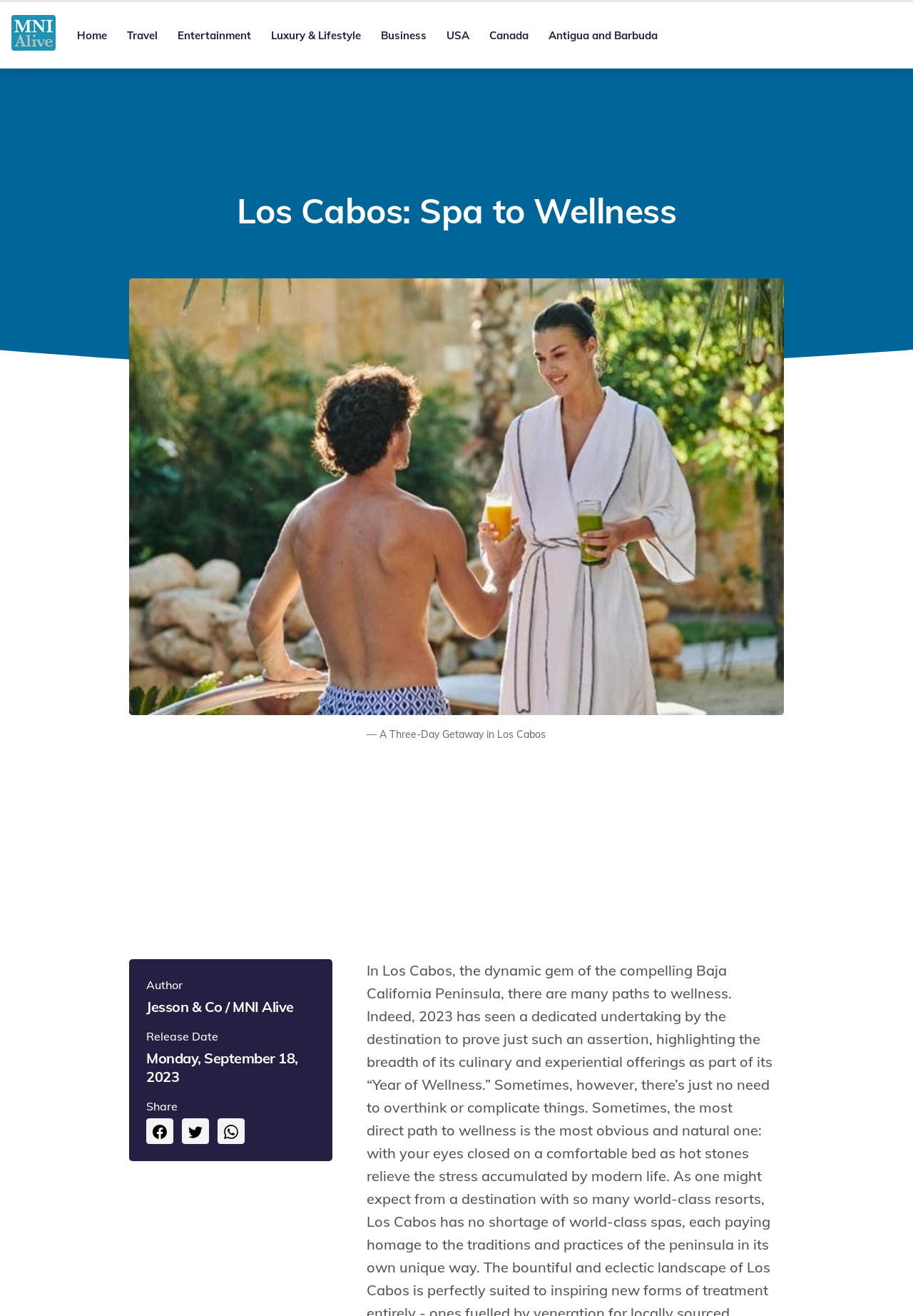Provide the bounding box coordinates of the area you need to click to execute the following instruction: "read about Farris Engineering".

None